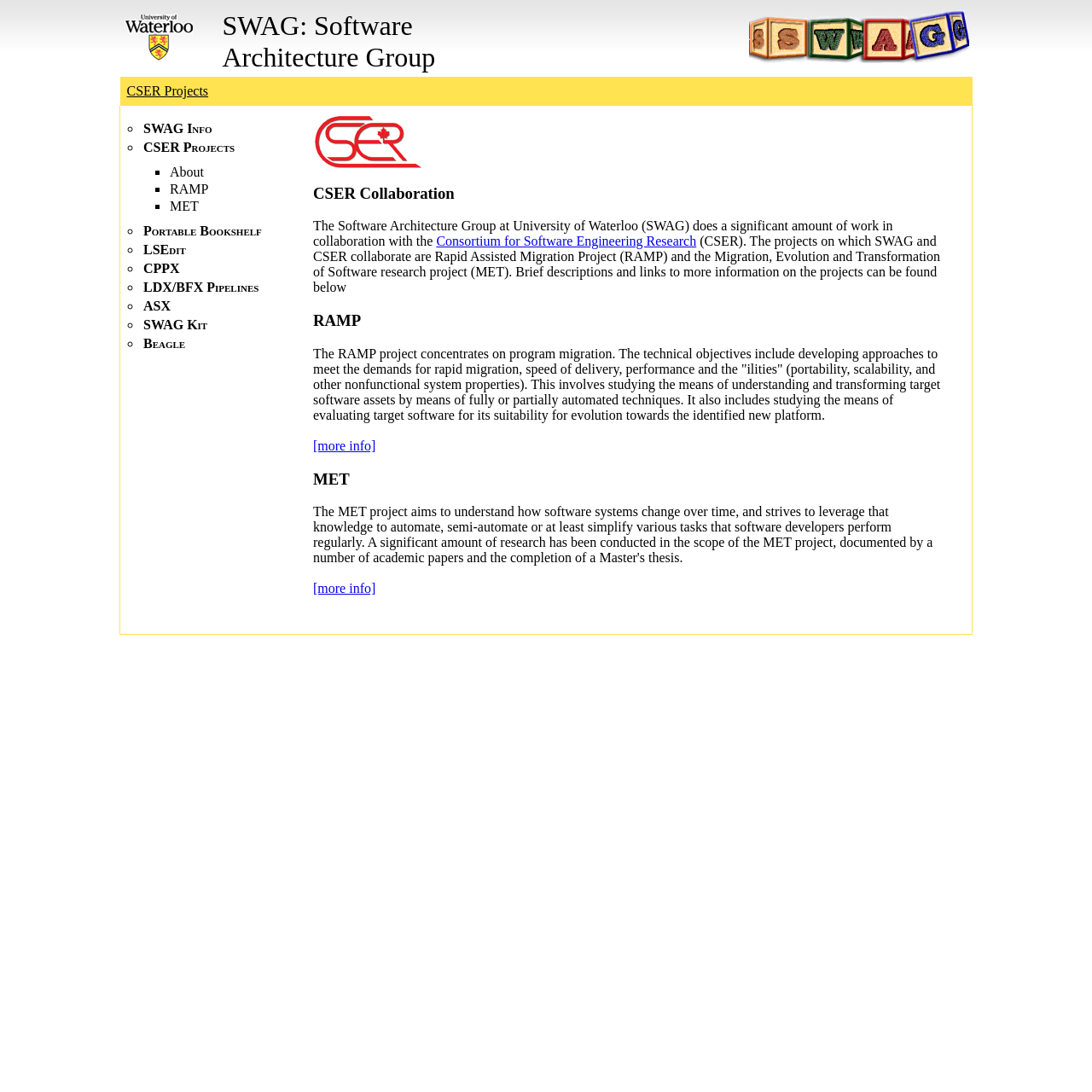Provide an in-depth caption for the webpage.

The webpage is titled "SWAG CSER Projects" and appears to be a collaboration page between the Software Architecture Group (SWAG) and the Consortium for Software Engineering Research (CSER). 

At the top of the page, there is a table with three rows. The first row contains a grid cell with the title "SWAG: Software Architecture Group" accompanied by two images, one on the left and one on the right. Below the title, there are two lines of text, "SWAG: Software" and "Architecture Group". 

The second row contains a grid cell with the title "CSER Projects" and a link to the same title. 

The third row is the main content area, divided into two grid cells. The left grid cell contains an iframe, while the right grid cell has a logo of the Consortium of Software Engineering Research, a heading "CSER Collaboration", and a paragraph of text describing the collaboration between SWAG and CSER. 

Below the paragraph, there are two sections, each with a heading, "RAMP" and "MET", respectively. The "RAMP" section describes the Rapid Assisted Migration Project, including its technical objectives, and provides a link to more information. The "MET" section describes the Migration, Evolution and Transformation of Software research project, also providing a link to more information.